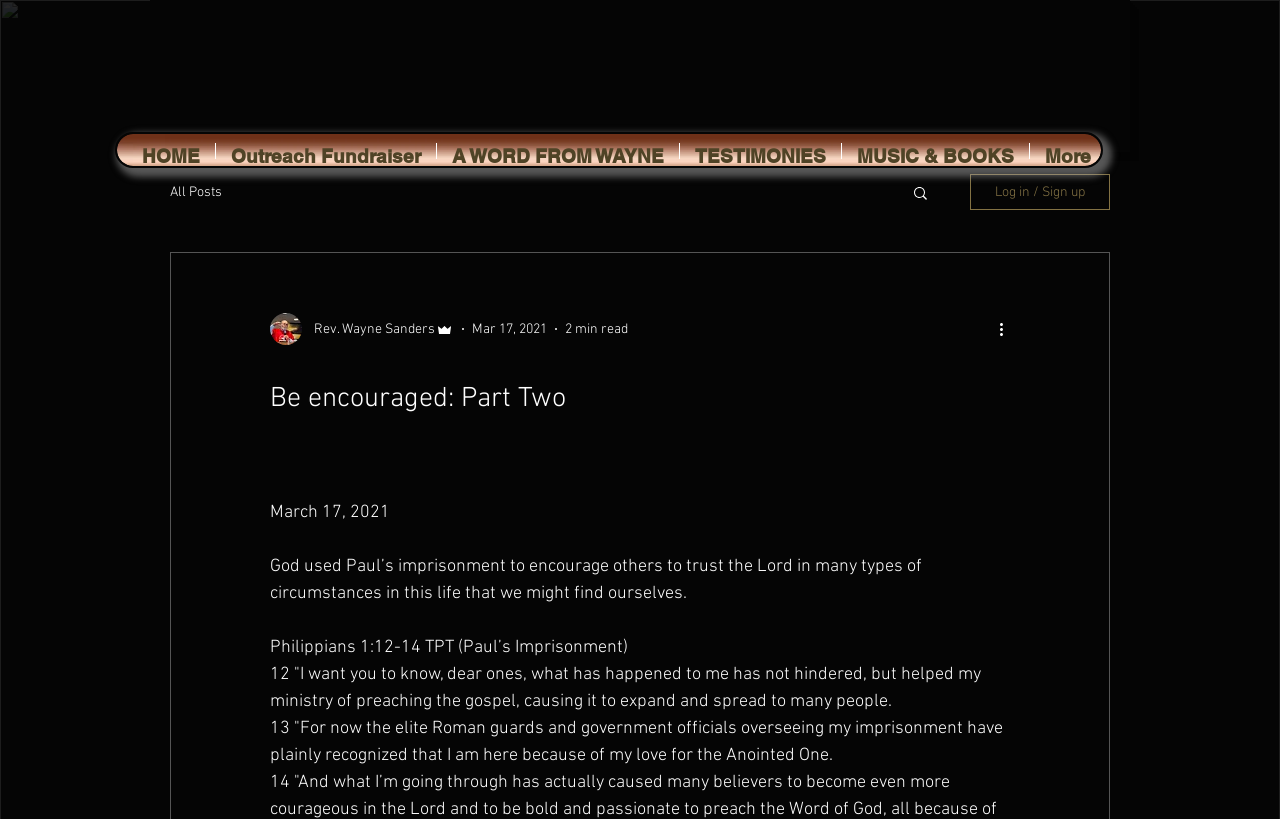Locate the bounding box coordinates of the area where you should click to accomplish the instruction: "View all posts".

[0.133, 0.224, 0.173, 0.245]